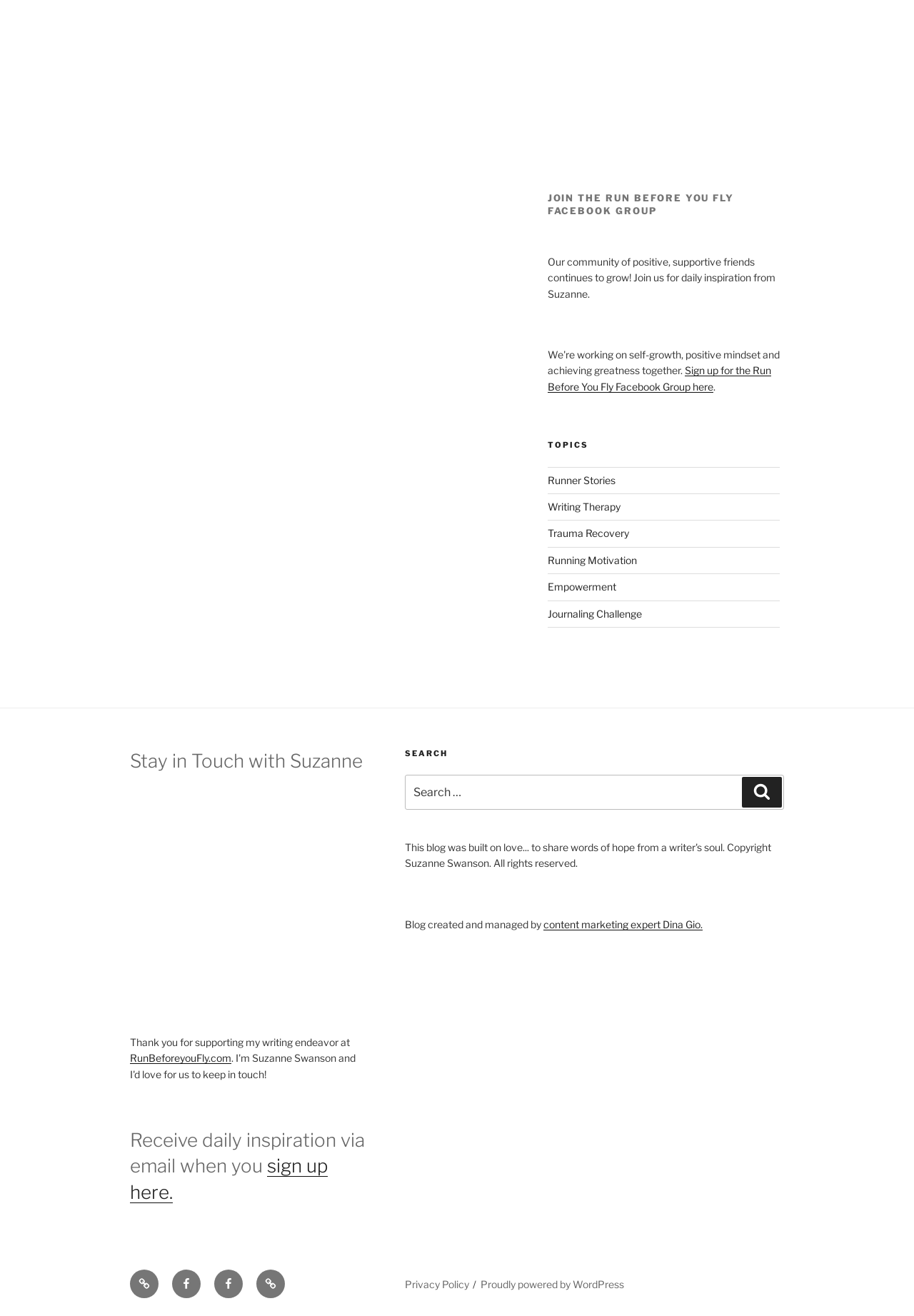Give a short answer to this question using one word or a phrase:
What is the purpose of the search box on the webpage?

To search the blog